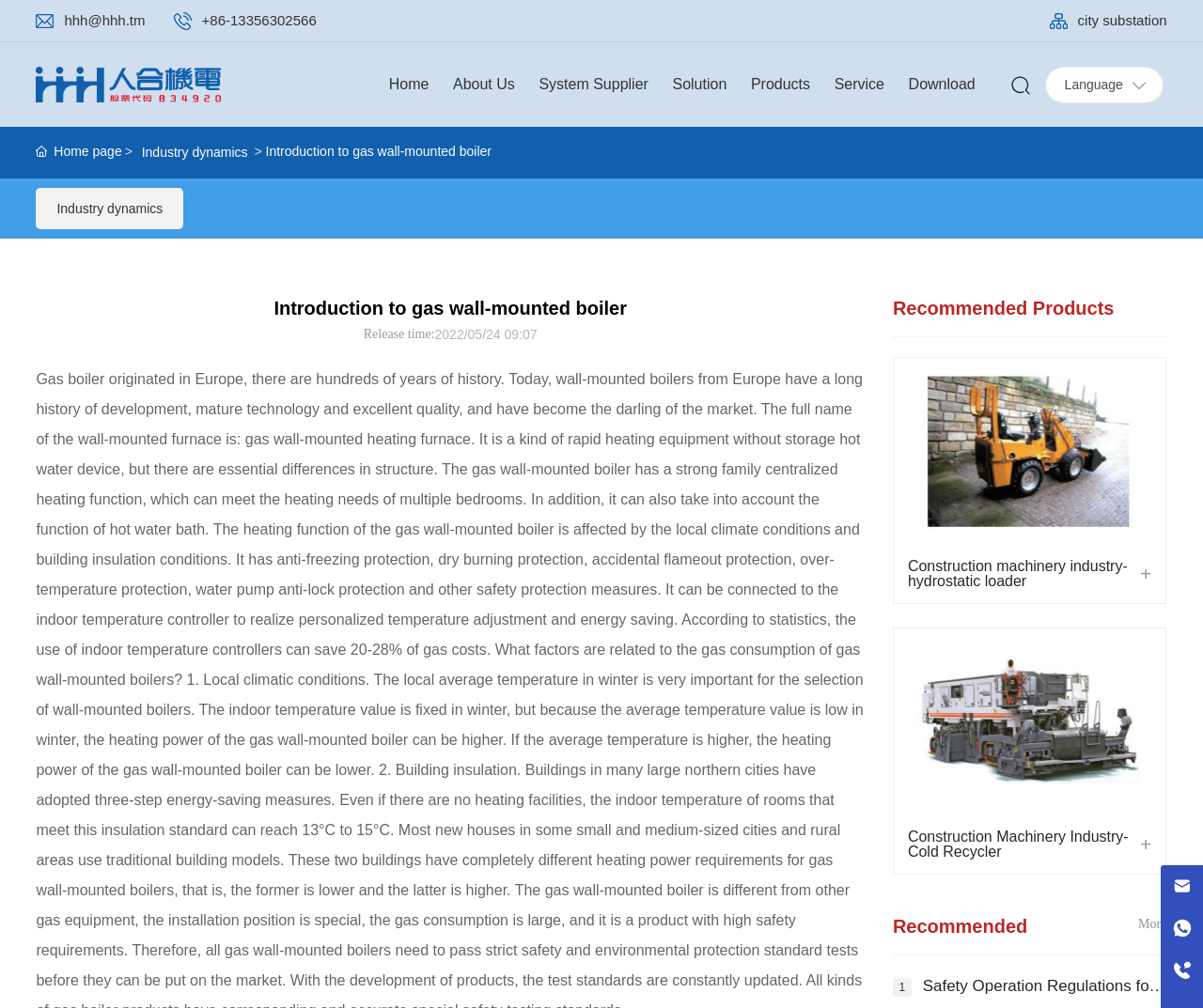Provide the bounding box coordinates of the UI element that matches the description: "Products".

[0.614, 0.042, 0.683, 0.126]